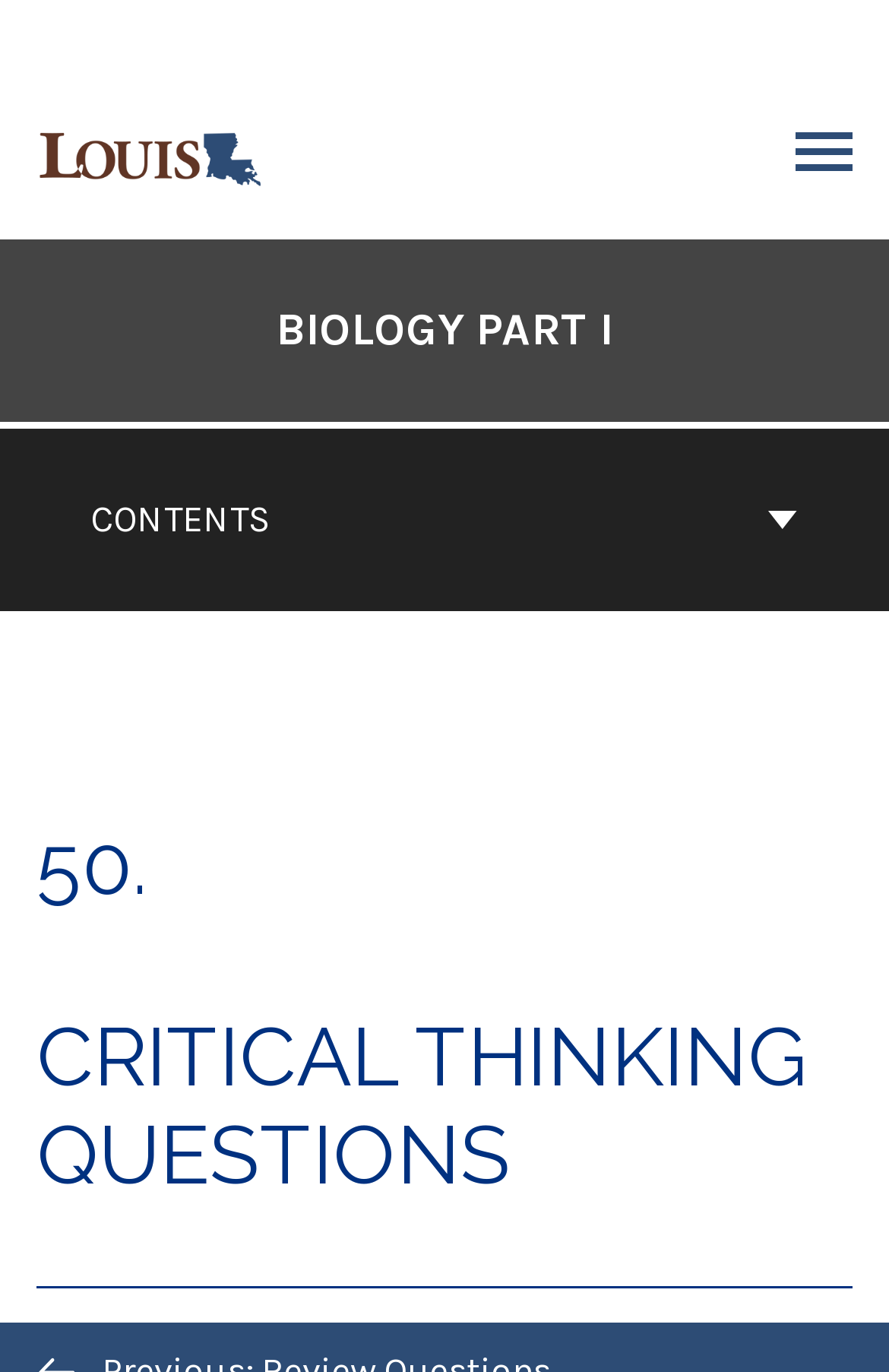From the details in the image, provide a thorough response to the question: What is the title of the current section?

The heading in the main content area of the webpage indicates that the current section is focused on critical thinking questions, specifically for Biology Part I.